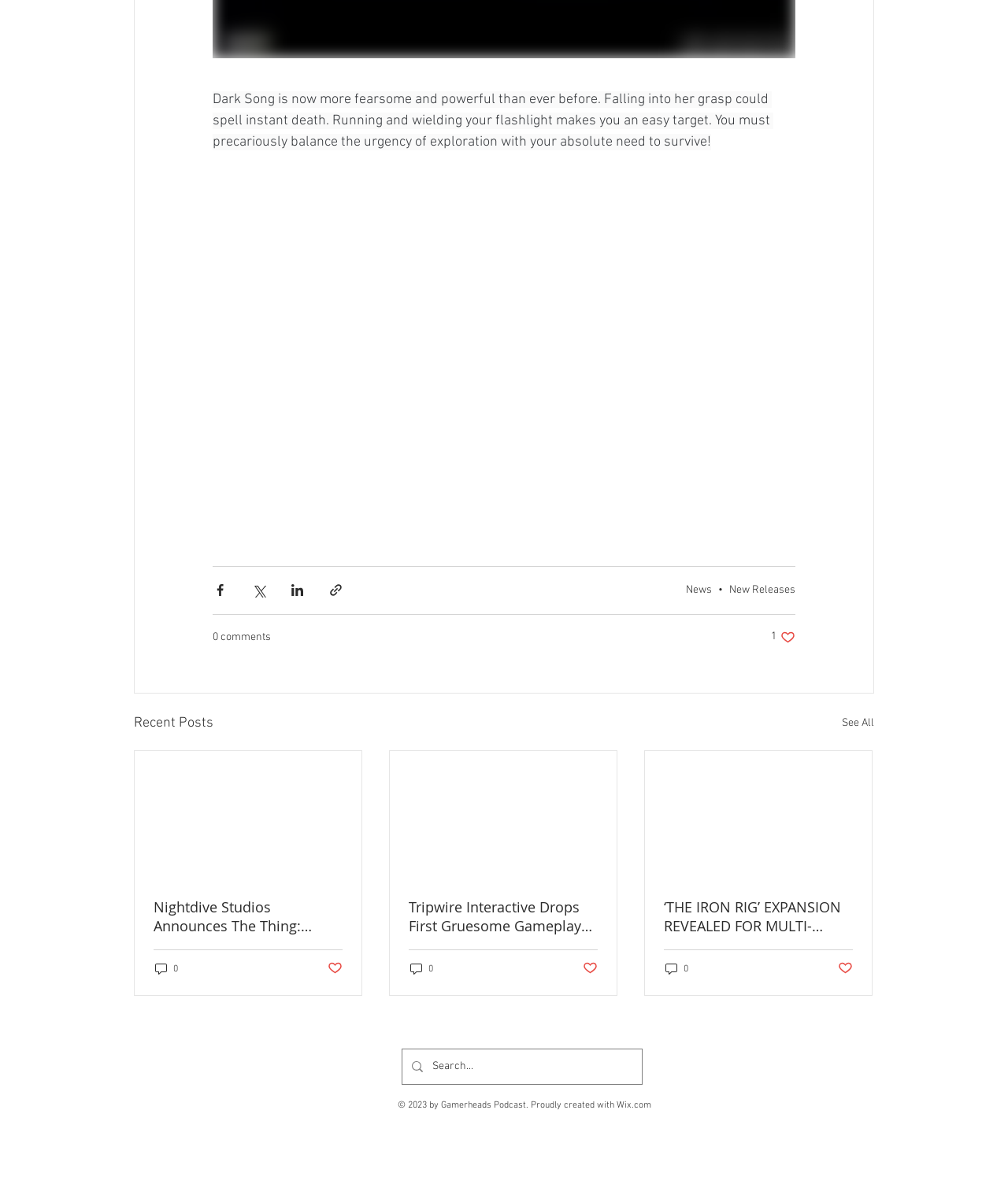Please reply to the following question using a single word or phrase: 
What is the theme of the webpage?

Gaming